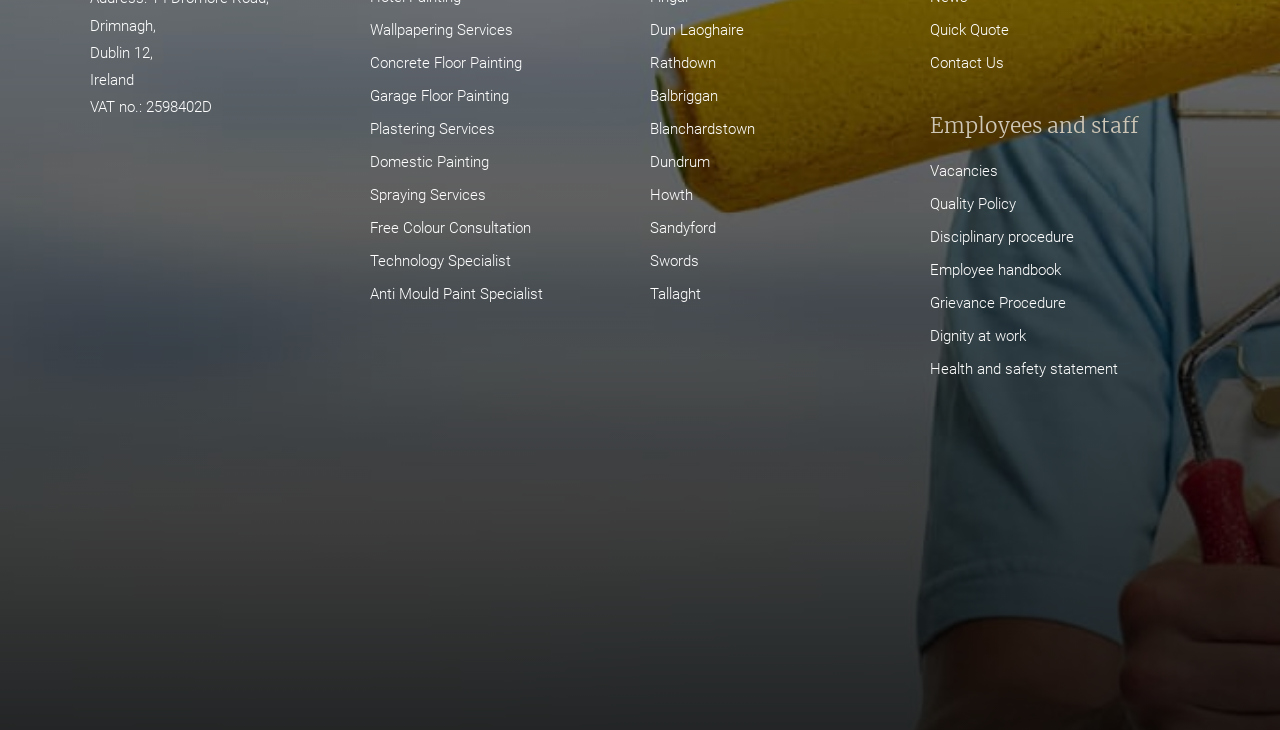Identify the bounding box coordinates of the element that should be clicked to fulfill this task: "Get a Quick Quote". The coordinates should be provided as four float numbers between 0 and 1, i.e., [left, top, right, bottom].

[0.727, 0.029, 0.788, 0.054]